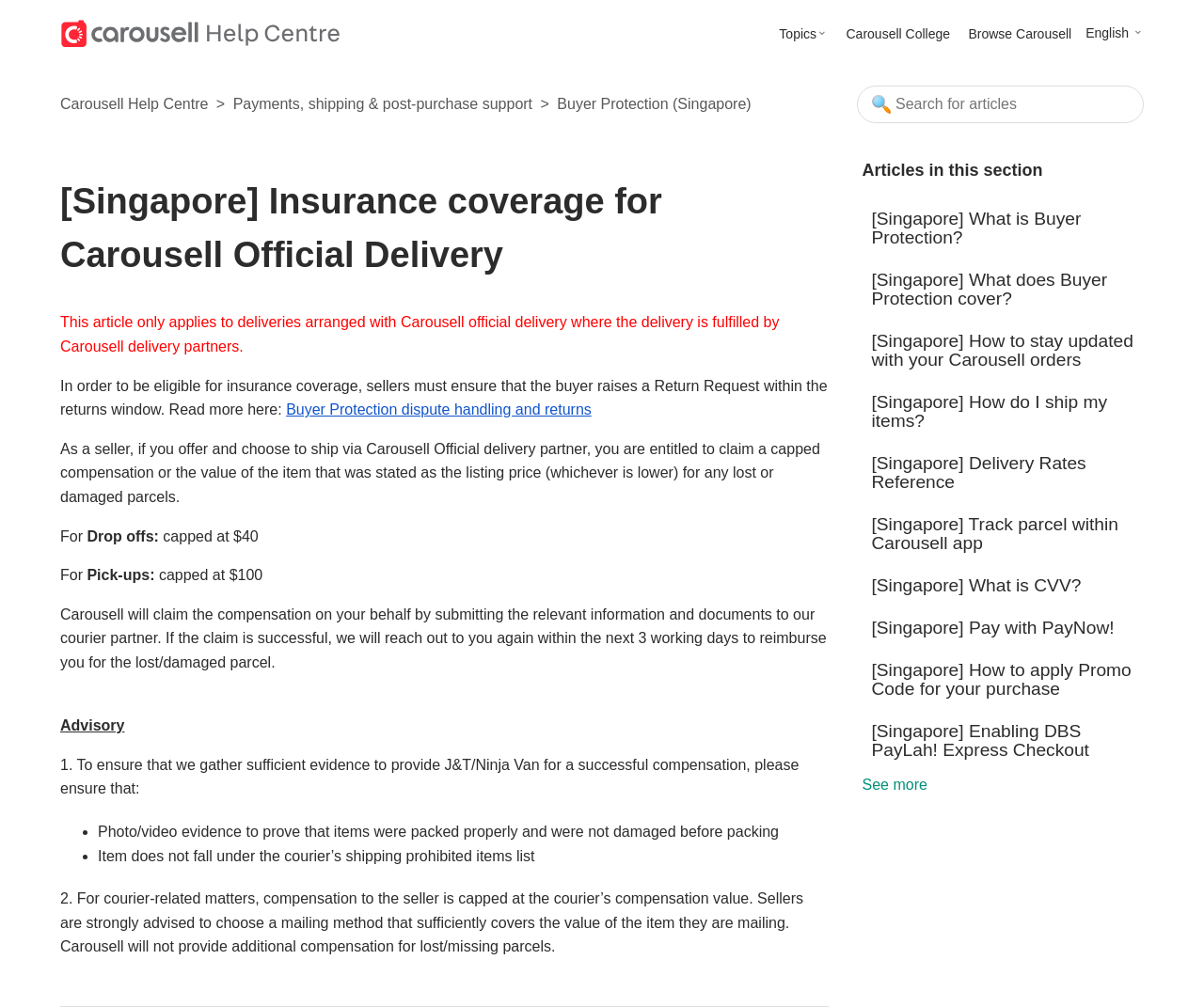Respond with a single word or phrase to the following question:
What is the insurance coverage for Carousell Official Delivery?

capped at $40 for drop offs and $100 for pick-ups